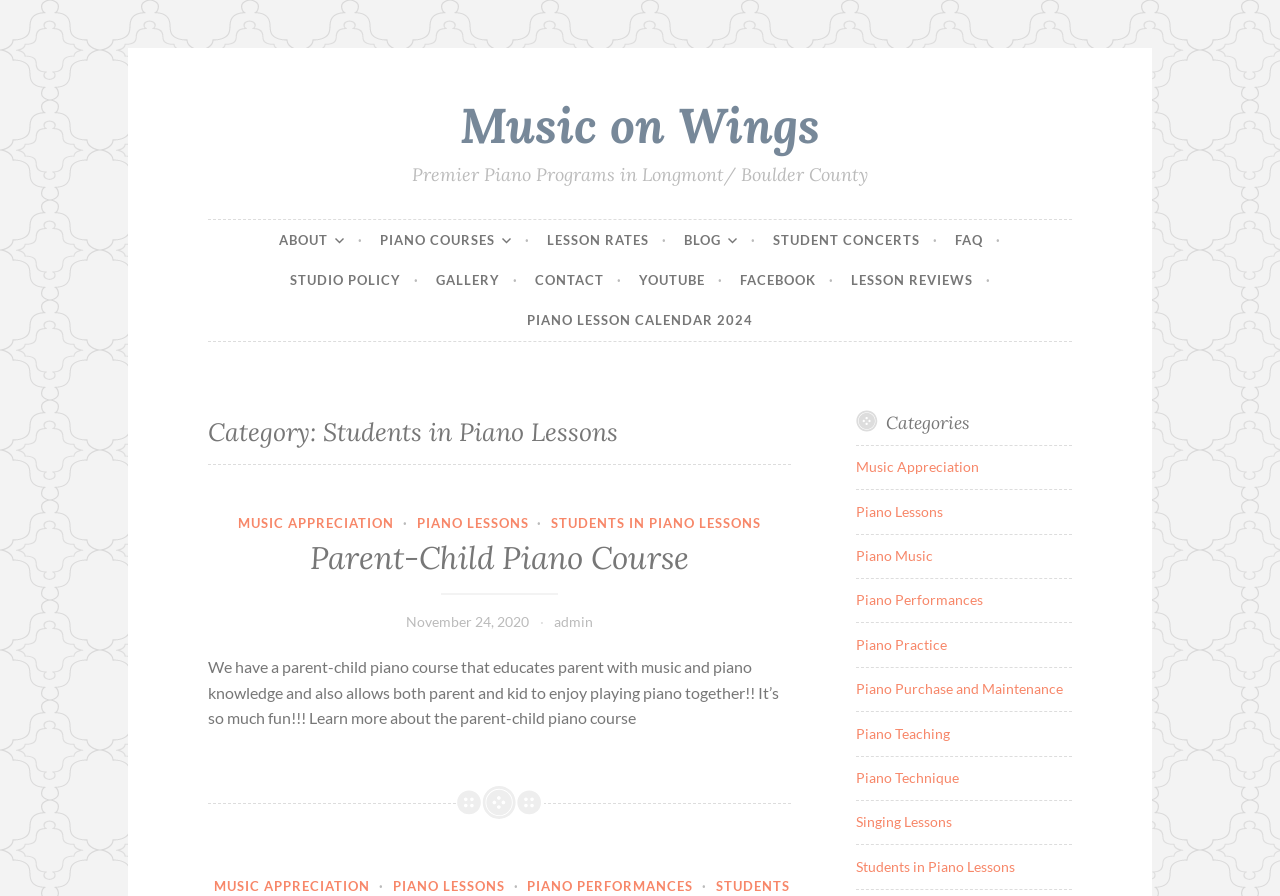Analyze and describe the webpage in a detailed narrative.

The webpage is about Music on Wings, a premier piano program in Longmont/Boulder County. At the top, there is a link to skip to the content. Below that, there is a heading with the title "Music on Wings" and a link to the same title. 

Underneath, there is another heading that describes the premier piano programs offered. To the right of this heading, there are several links to different sections of the website, including "About", "Piano Courses", "Lesson Rates", "Blog", "Student Concerts", "FAQ", "Studio Policy", "Gallery", "Contact", "YouTube", "Facebook", and "Lesson Reviews". 

Below these links, there is a section with a heading that says "Category: Students in Piano Lessons". Within this section, there is an article with several links and headings. The first link is to "MUSIC APPRECIATION", followed by a separator, and then a link to "PIANO LESSONS". There is also a heading that says "Parent-Child Piano Course" with a link to the same title. 

Below this, there is a paragraph of text that describes the parent-child piano course, which educates parents with music and piano knowledge and allows them to enjoy playing piano with their kids. There are also links to "MUSIC APPRECIATION", "PIANO LESSONS", and "PIANO PERFORMANCES" at the bottom of this section.

To the right of this section, there is a heading that says "Categories" with several links to different categories, including "Music Appreciation", "Piano Lessons", "Piano Music", "Piano Performances", "Piano Practice", "Piano Purchase and Maintenance", "Piano Teaching", "Piano Technique", "Singing Lessons", and "Students in Piano Lessons".